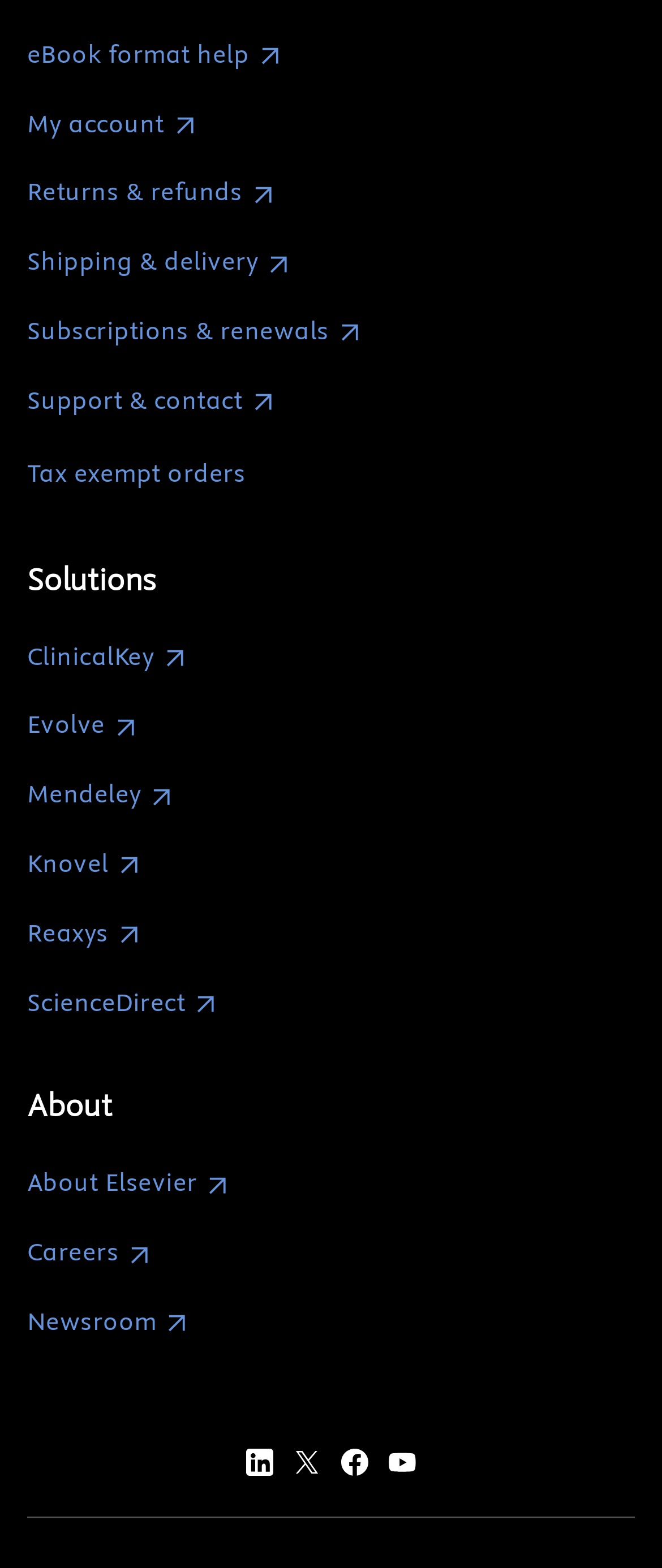Please identify the bounding box coordinates of the clickable region that I should interact with to perform the following instruction: "Go to My account". The coordinates should be expressed as four float numbers between 0 and 1, i.e., [left, top, right, bottom].

[0.041, 0.068, 0.548, 0.09]